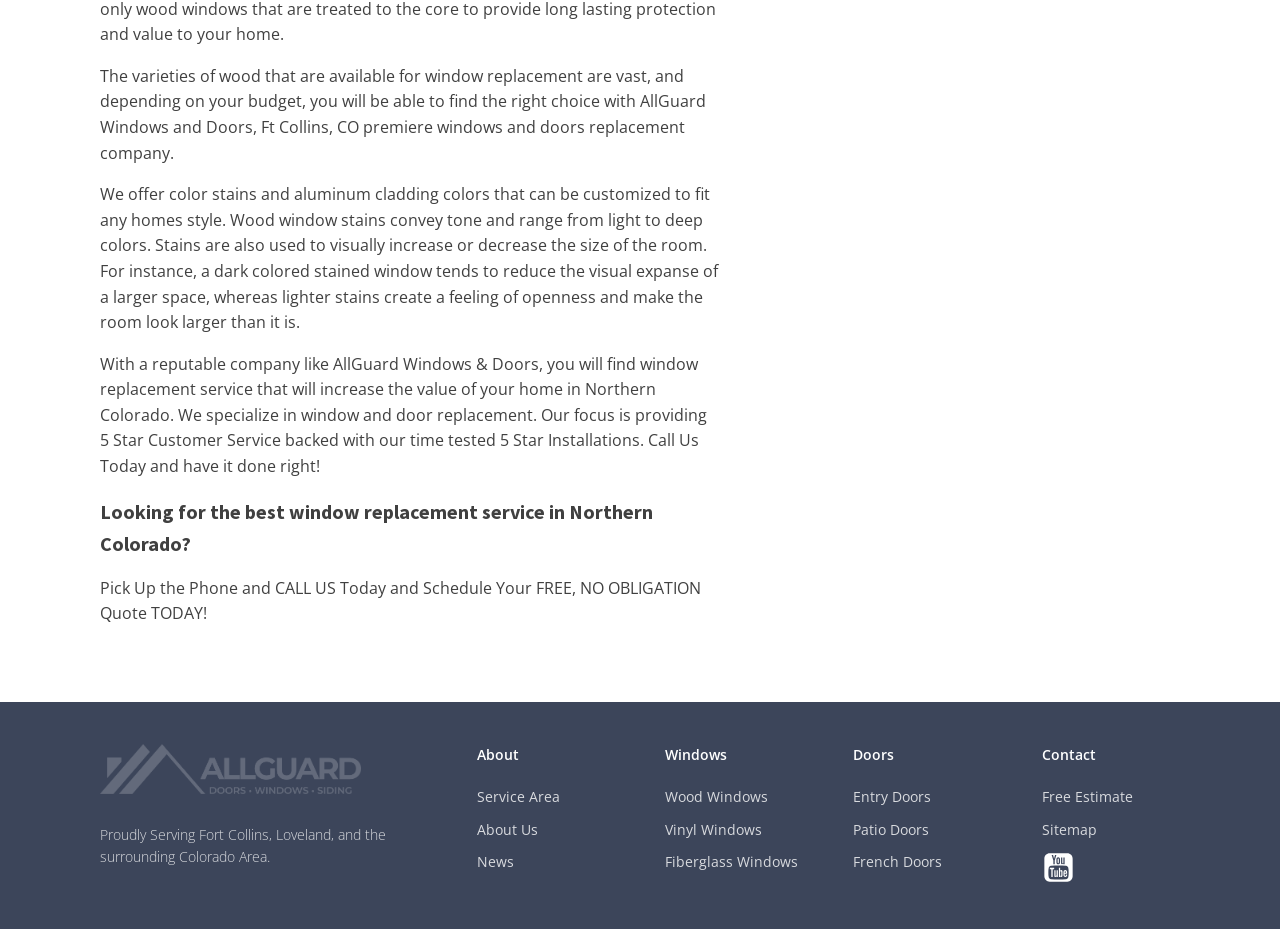Find the bounding box coordinates of the element to click in order to complete this instruction: "Click the 'About Us' link". The bounding box coordinates must be four float numbers between 0 and 1, denoted as [left, top, right, bottom].

[0.372, 0.881, 0.42, 0.905]